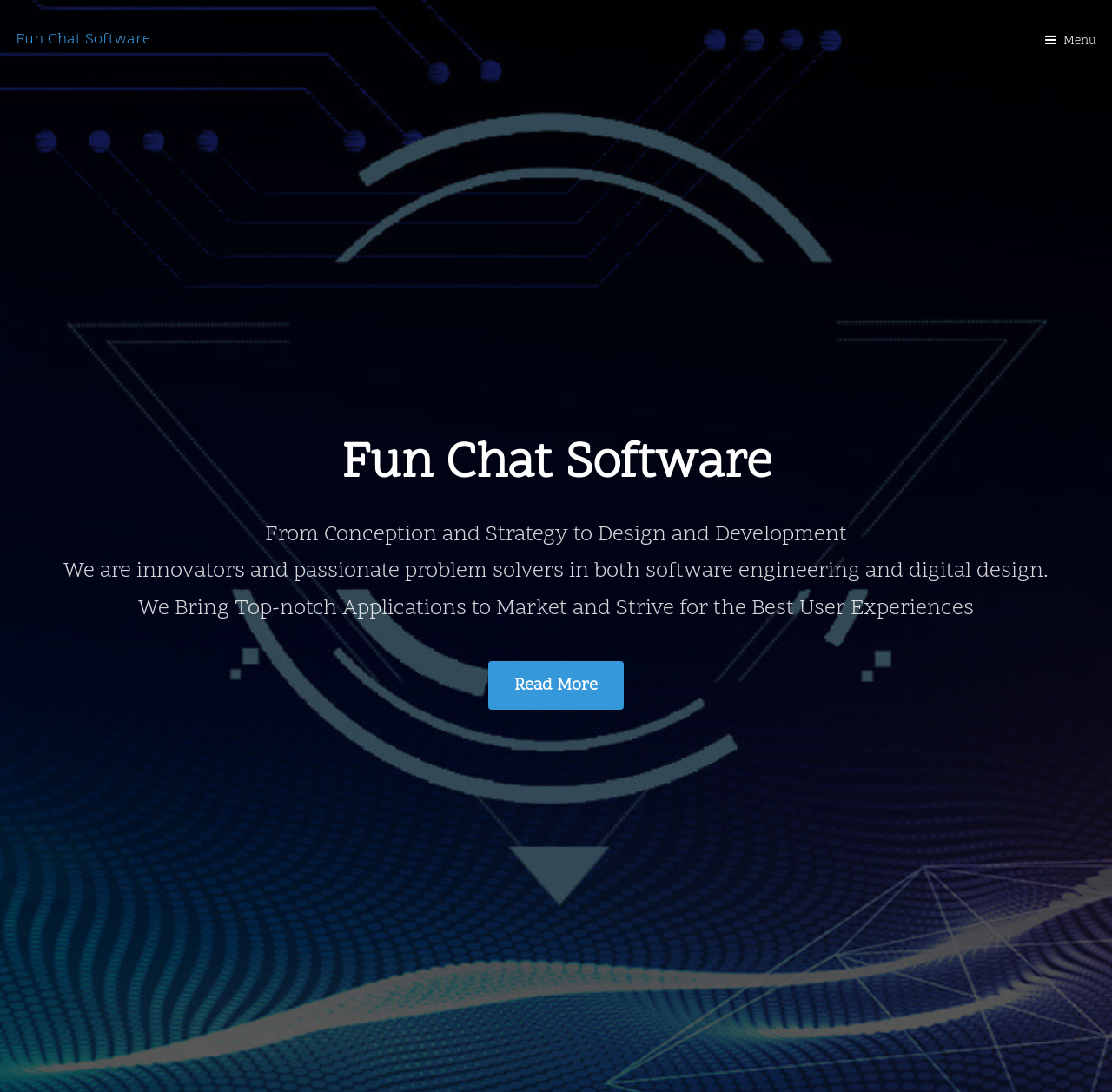Illustrate the webpage thoroughly, mentioning all important details.

The webpage is about Fun Chat Software, a mobile application. At the top left, there is a link to the software's main page. On the opposite side, at the top right, there is a menu icon represented by three horizontal lines. 

Below the top section, there is a header that spans most of the width of the page, containing the title "Fun Chat Software" in a large font. Underneath the title, there are three paragraphs of text that describe the software company's mission and values. The first paragraph explains that the company handles conception, strategy, design, and development. The second paragraph describes the company as innovators and problem solvers in software engineering and digital design. The third paragraph states that the company strives to bring top-notch applications to market and provide the best user experiences.

At the bottom of the header section, there is a "Read More" link, positioned roughly in the middle of the page.